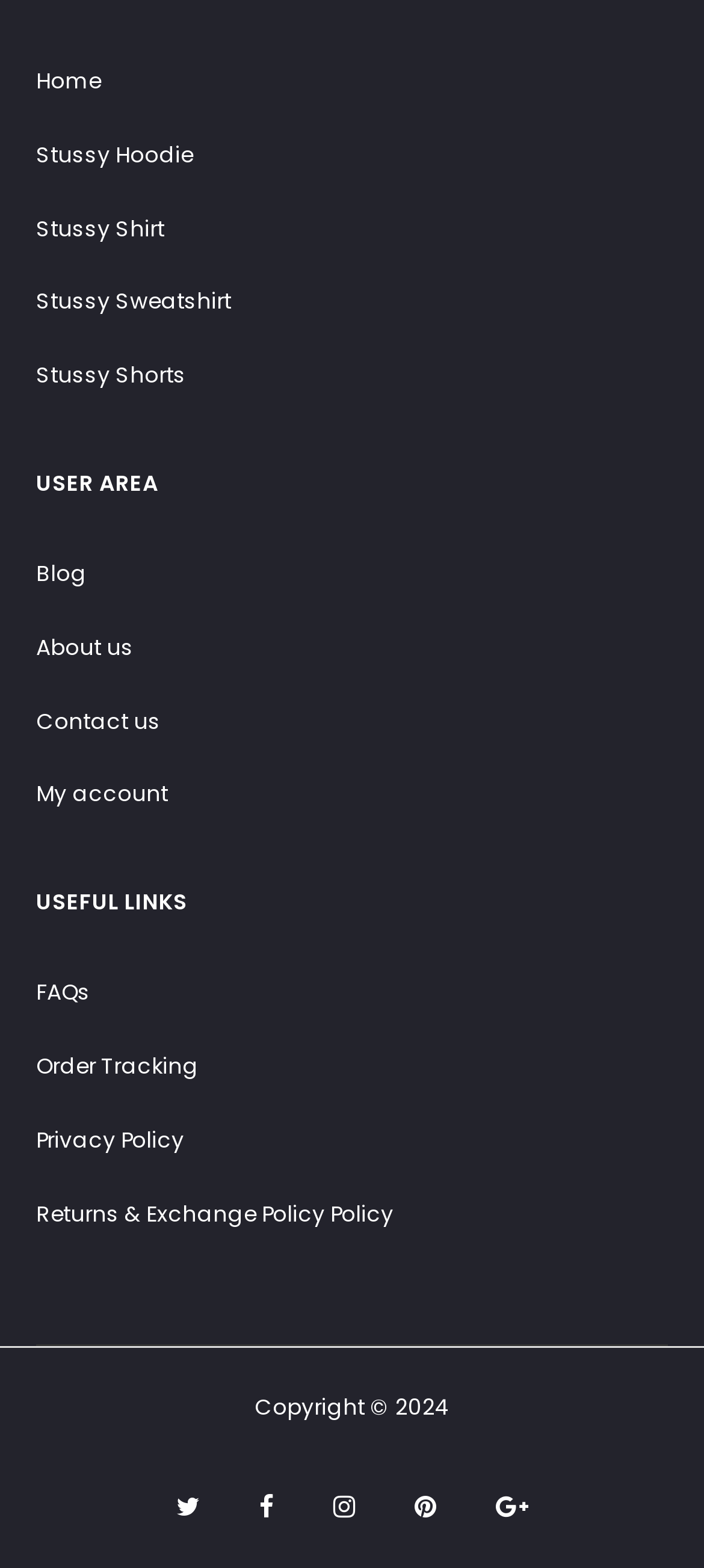Identify the bounding box coordinates of the element to click to follow this instruction: 'follow on Twitter'. Ensure the coordinates are four float values between 0 and 1, provided as [left, top, right, bottom].

[0.25, 0.953, 0.283, 0.969]